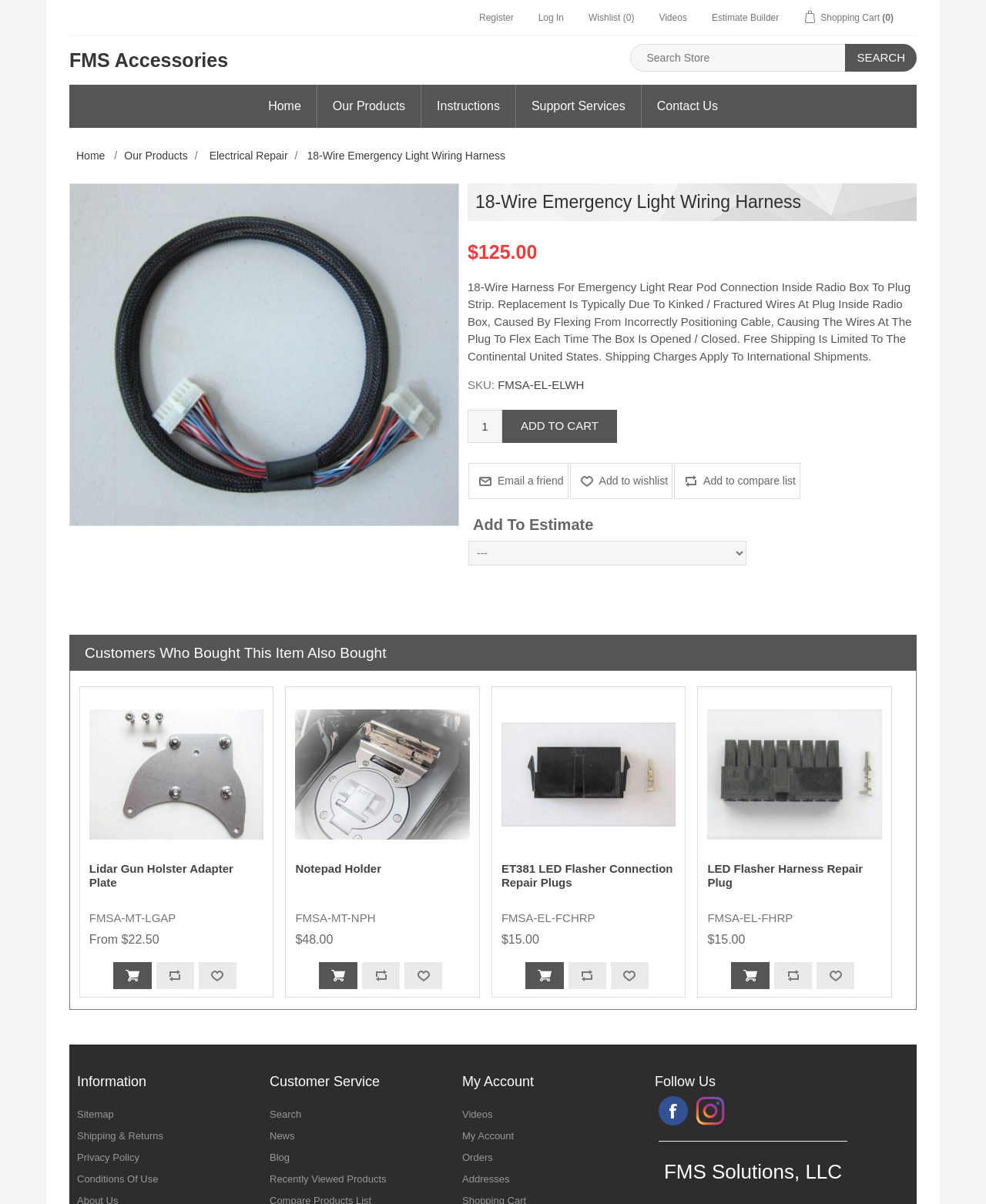Determine the primary headline of the webpage.

18-Wire Emergency Light Wiring Harness